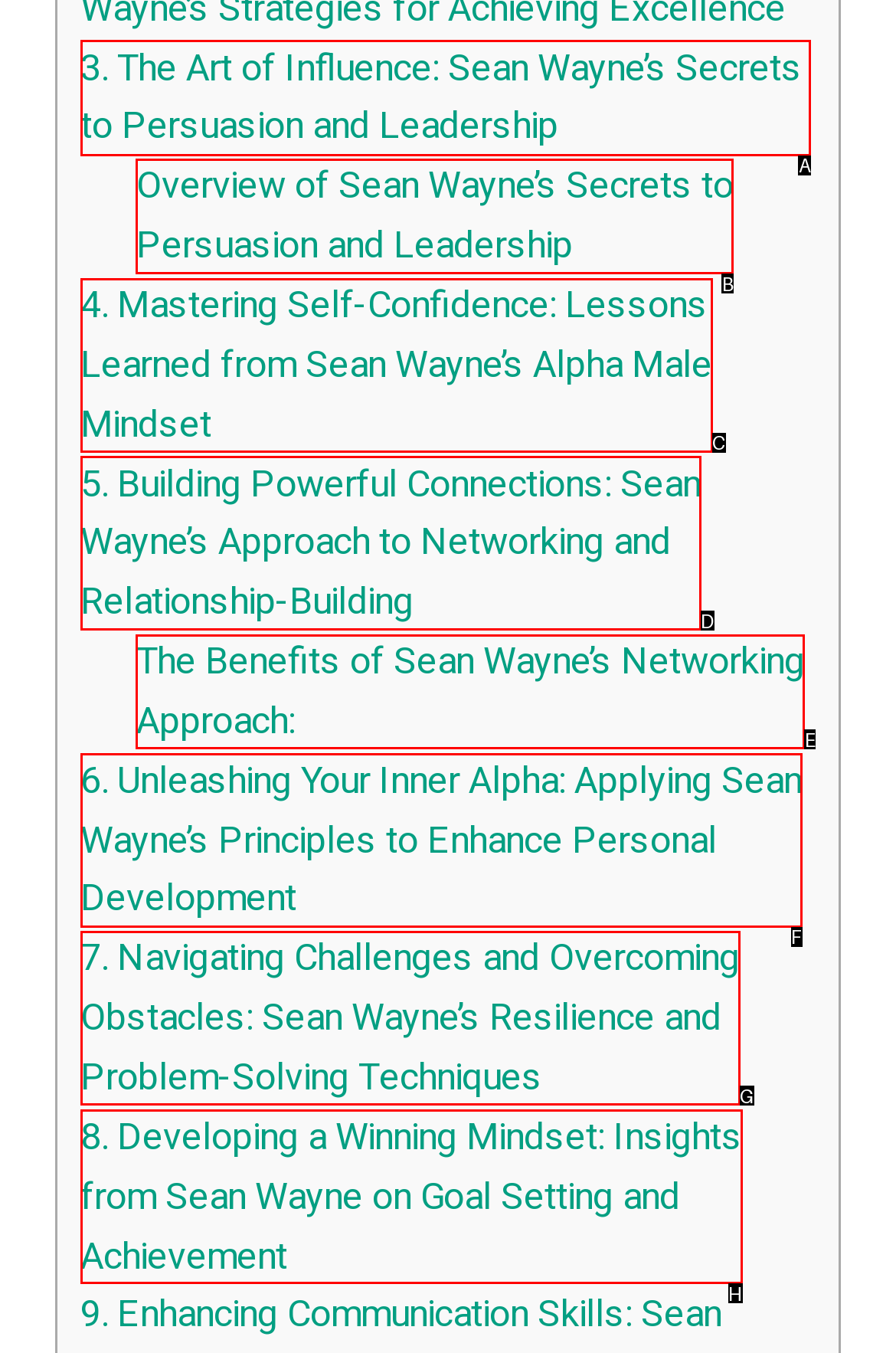Identify the correct UI element to click on to achieve the task: jump to recipe. Provide the letter of the appropriate element directly from the available choices.

None